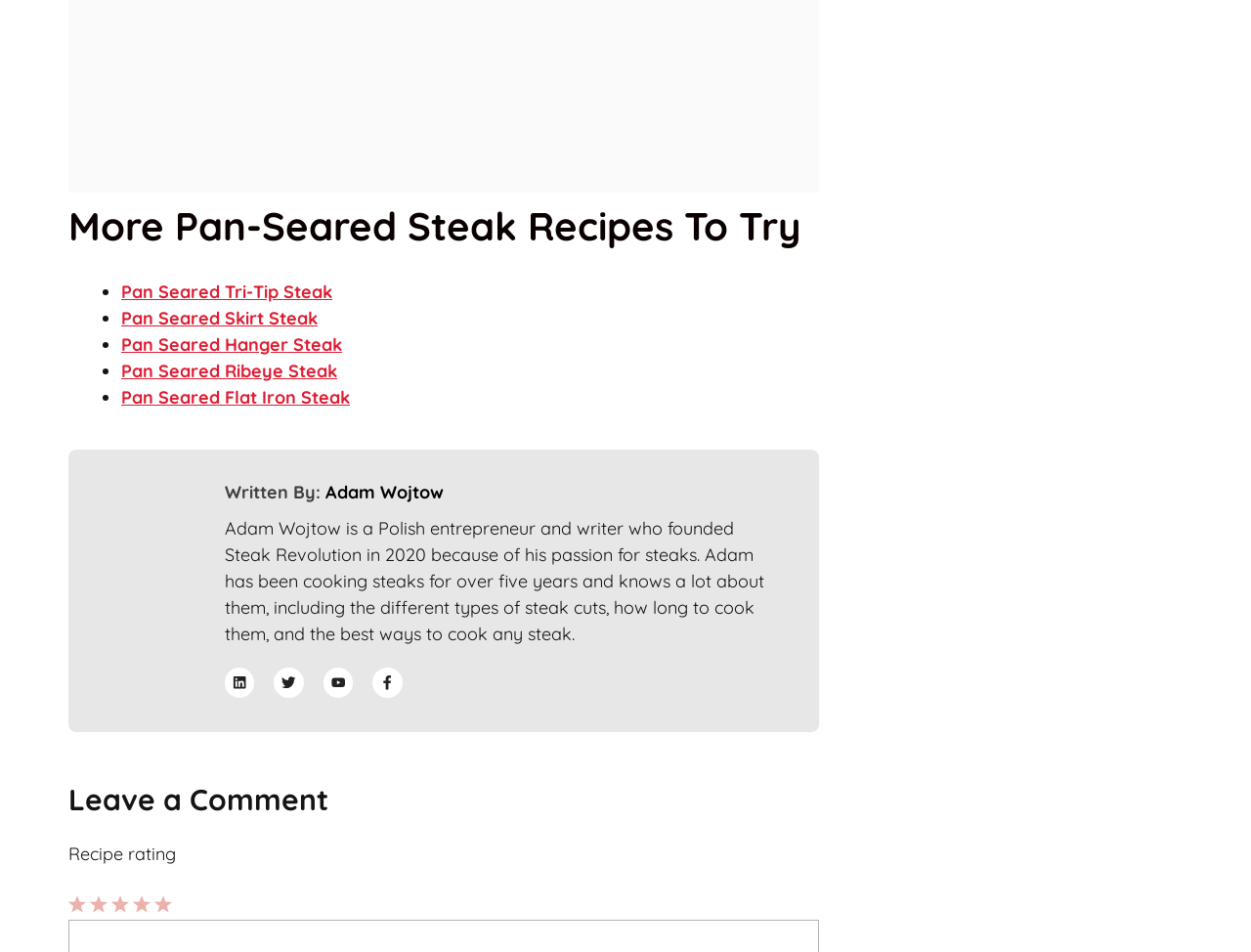Could you please study the image and provide a detailed answer to the question:
What is the format of the recipe rating?

The recipe rating section uses radio buttons to allow users to select a rating from 1 to 5 stars, with each radio button accompanied by a corresponding image and text label.